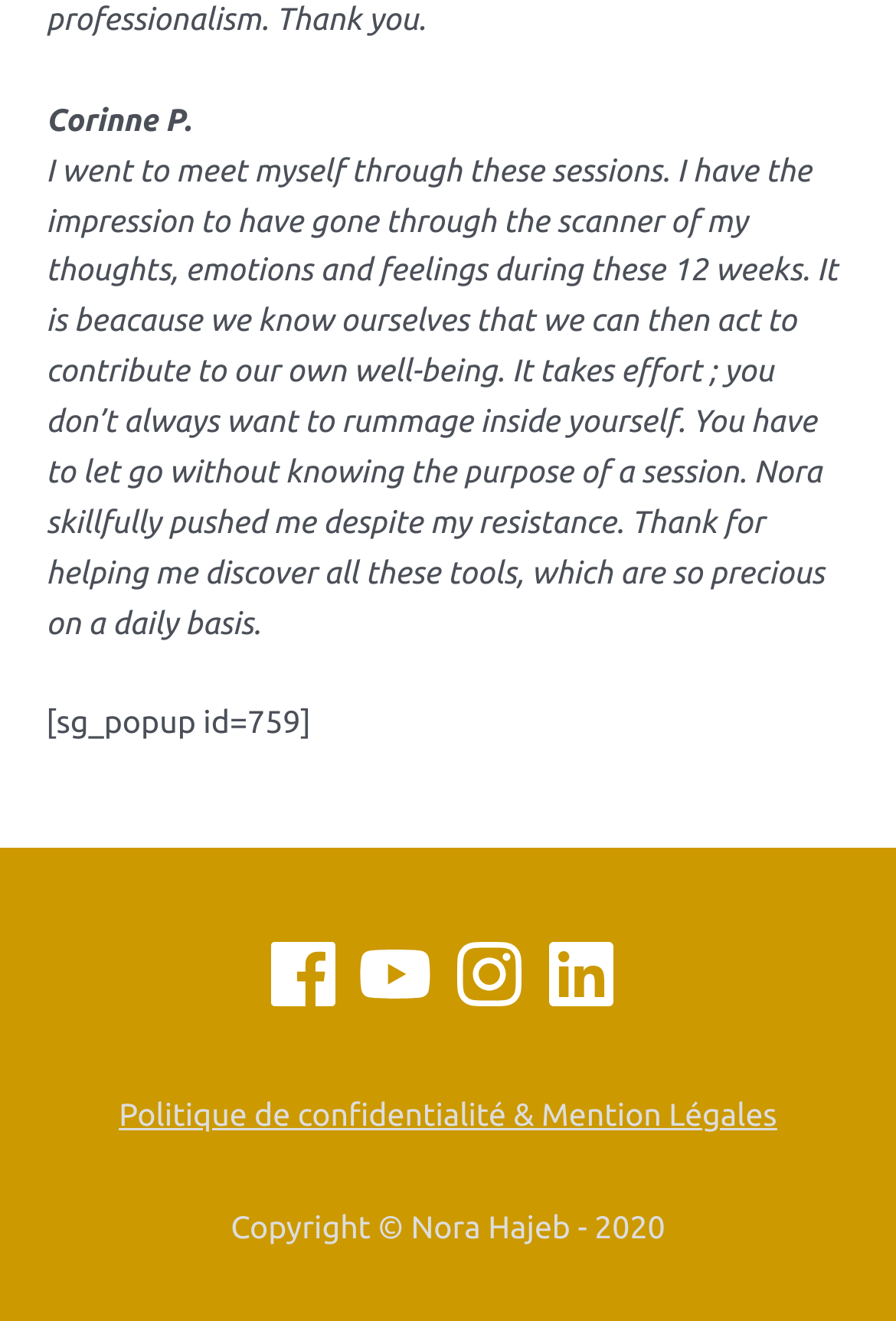Please provide a comprehensive response to the question below by analyzing the image: 
How many social media links are available?

The social media links are located in the middle of the webpage, and they are Facebook, YouTube, Instagram, and LinkedIn. By counting these links, we can determine that there are 4 social media links available.